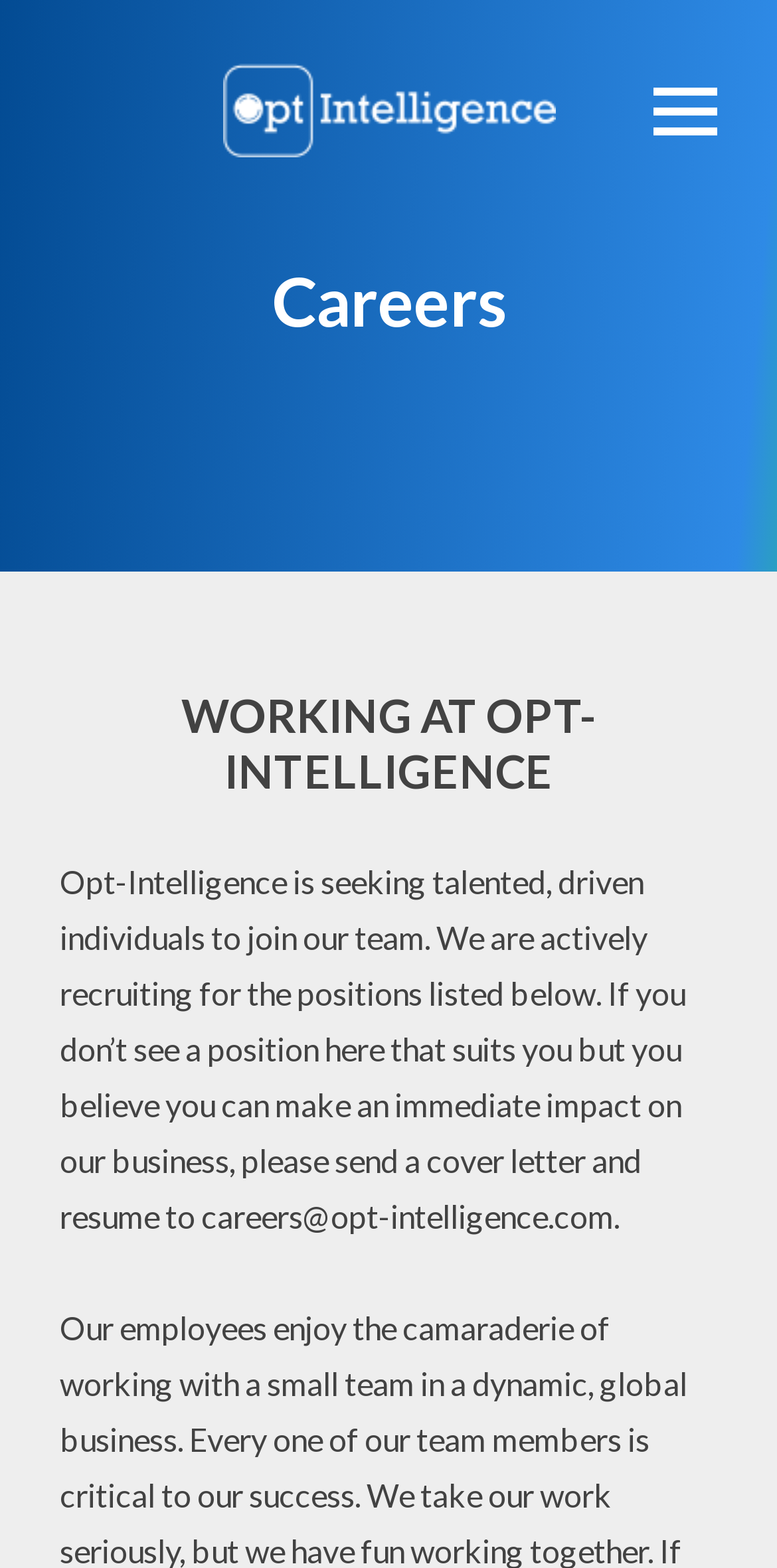What is the company name?
Refer to the image and respond with a one-word or short-phrase answer.

Opt-Intelligence